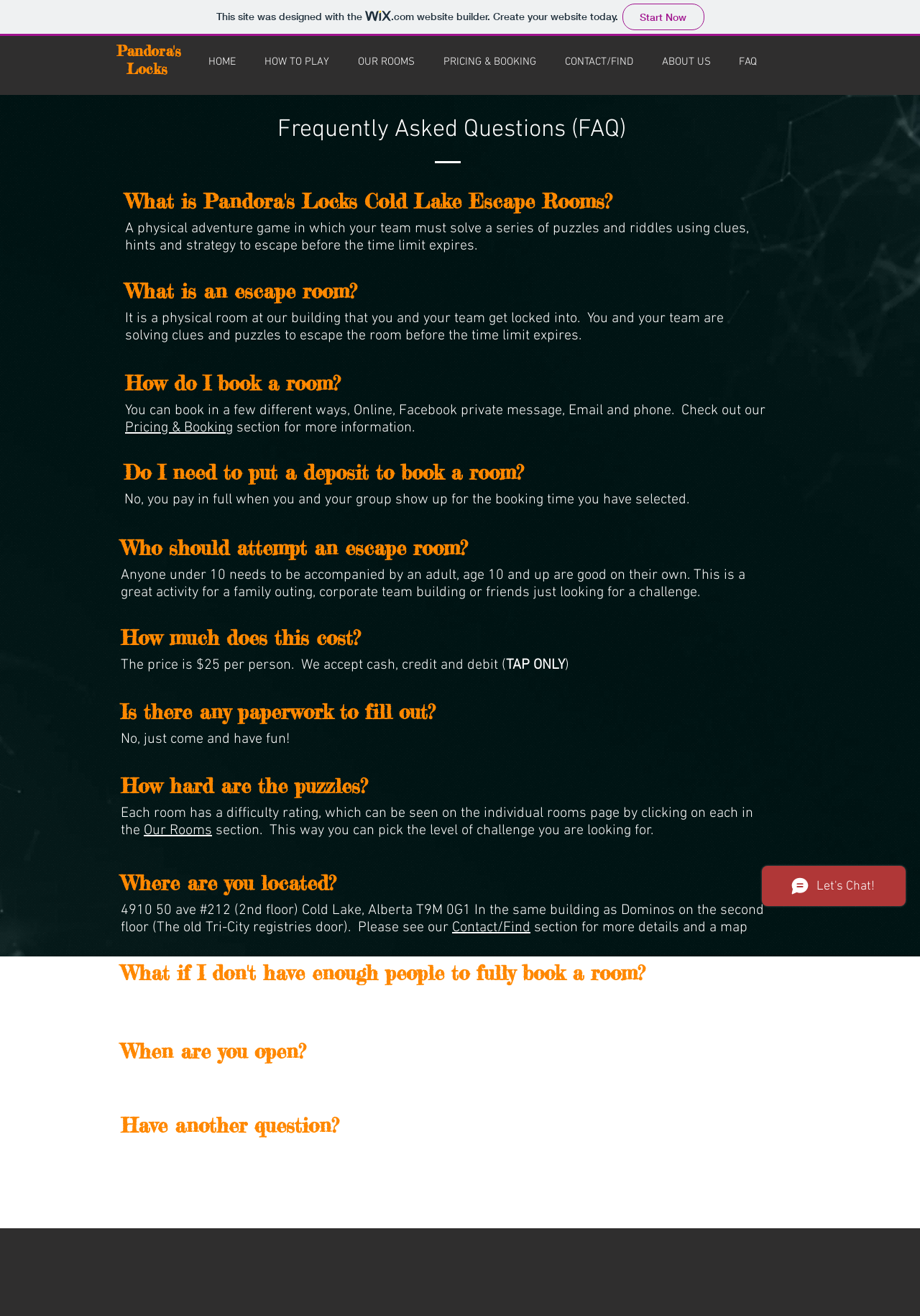Please identify the bounding box coordinates of the region to click in order to complete the given instruction: "Click on the 'Pricing & Booking' link". The coordinates should be four float numbers between 0 and 1, i.e., [left, top, right, bottom].

[0.136, 0.319, 0.253, 0.332]